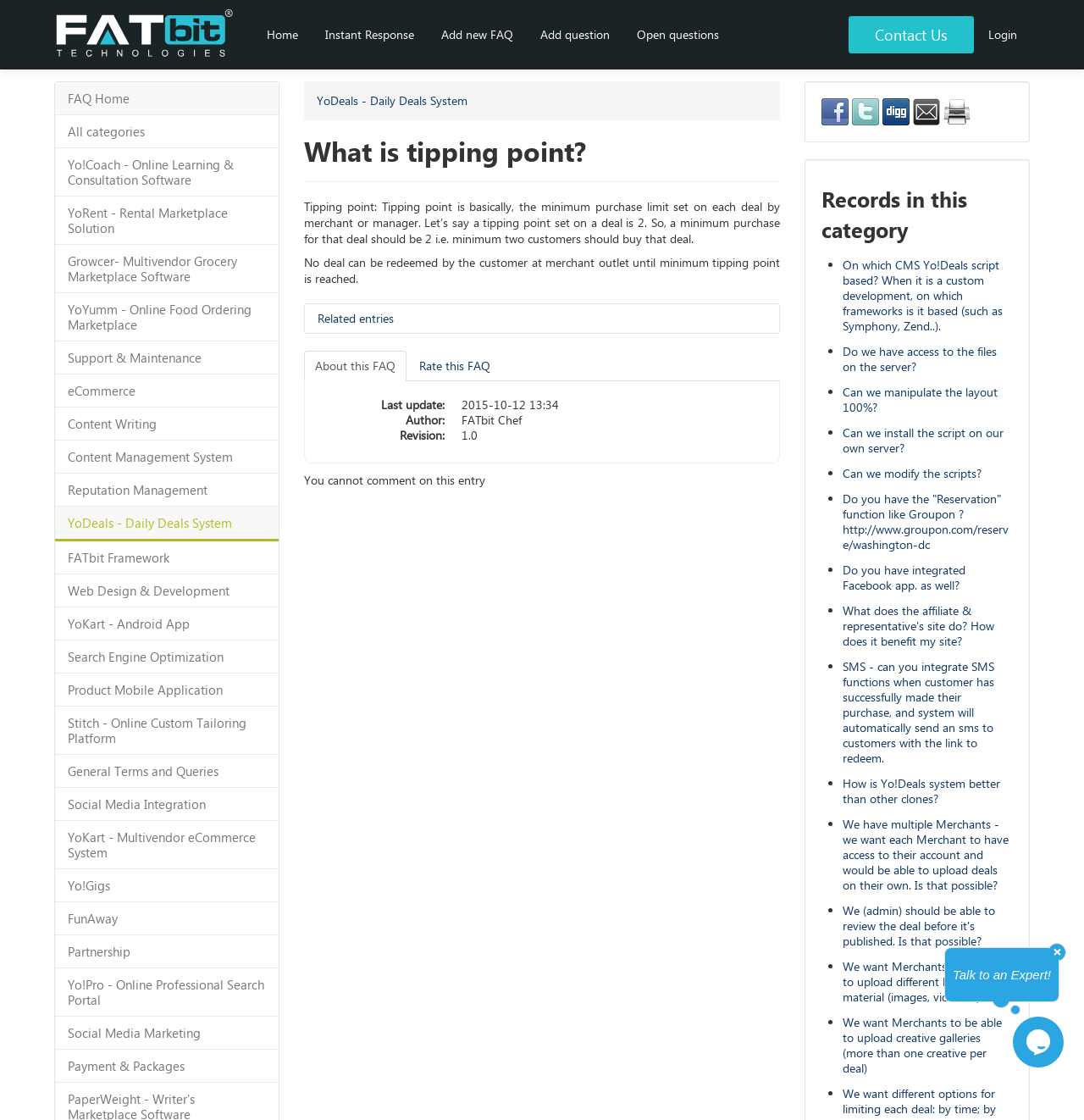Find the bounding box coordinates for the area that should be clicked to accomplish the instruction: "Click on 'Share on Facebook'".

[0.758, 0.091, 0.786, 0.106]